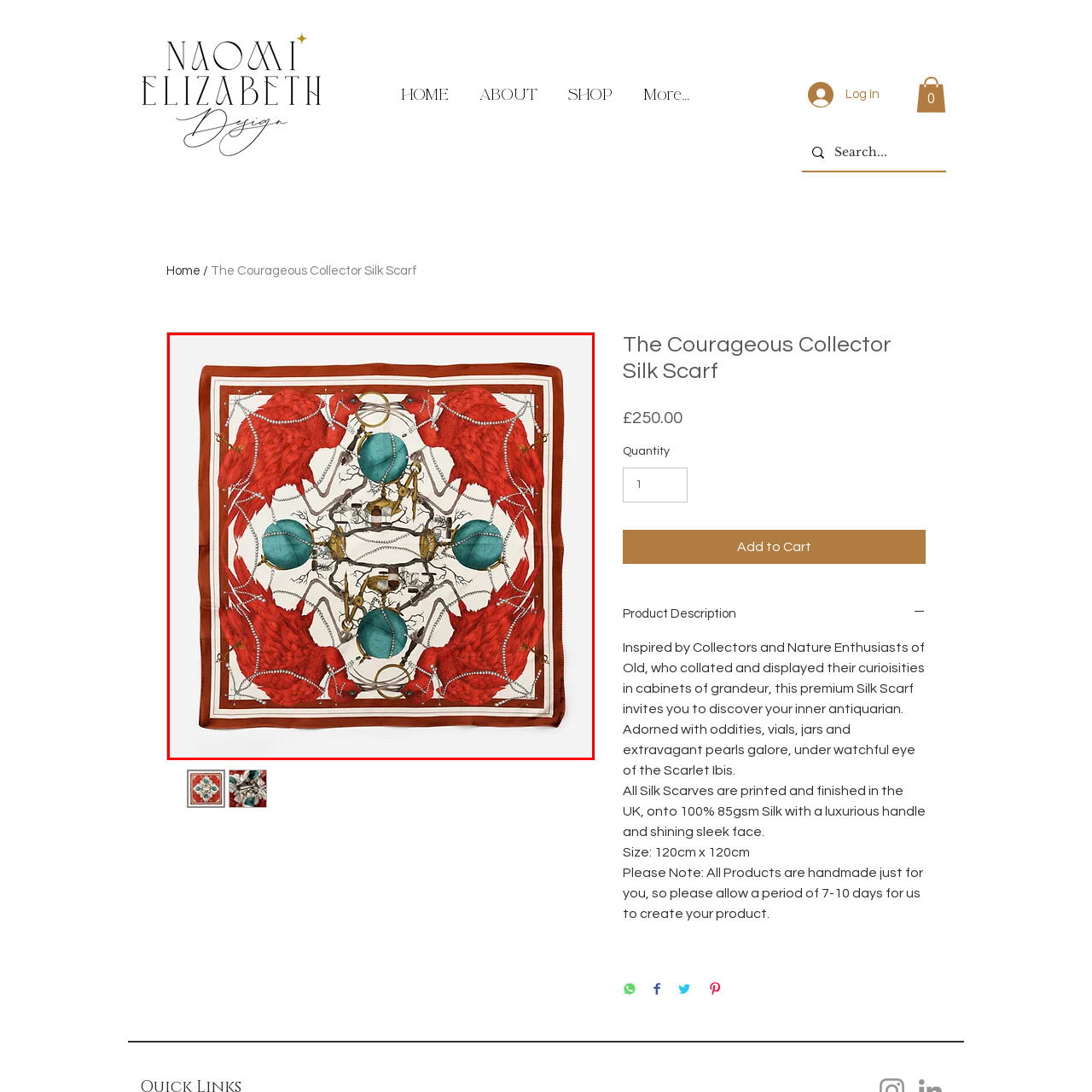Describe extensively the image that is situated inside the red border.

This captivating image showcases "The Courageous Collector Silk Scarf," a stunning accessory featuring an intricate and bold design. The scarf is adorned with vibrant red scarlet ibis birds, artistically depicted alongside teal globes, intertwined chains, and elegant details that evoke a sense of adventure and curiosity. The sophisticated color palette is framed by a rich border, enhancing the scarf's visual depth. Measuring 120cm x 120cm, this premium silk scarf is crafted in the UK, embodying both luxurious quality and a unique artistic narrative, making it a perfect statement piece for collectors and nature enthusiasts alike.